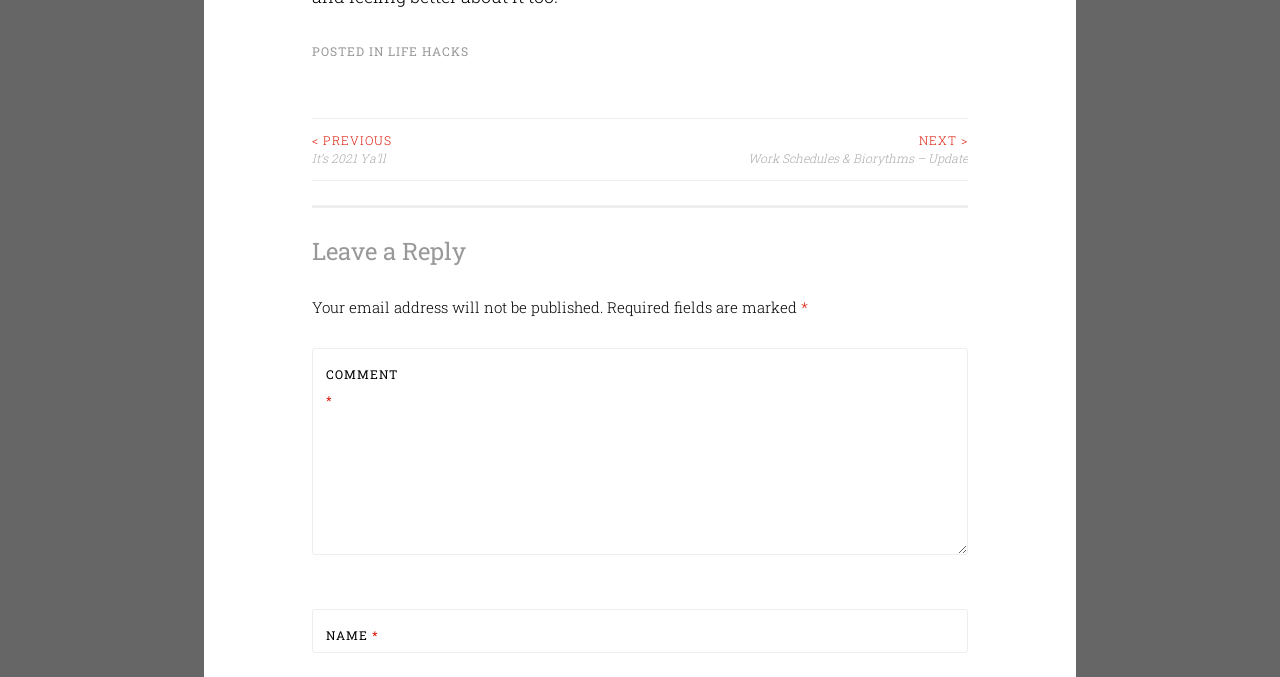What is the category of the post?
Deliver a detailed and extensive answer to the question.

The category of the post can be determined by looking at the link 'LIFE HACKS' in the footer section, which suggests that the post is related to life hacks.